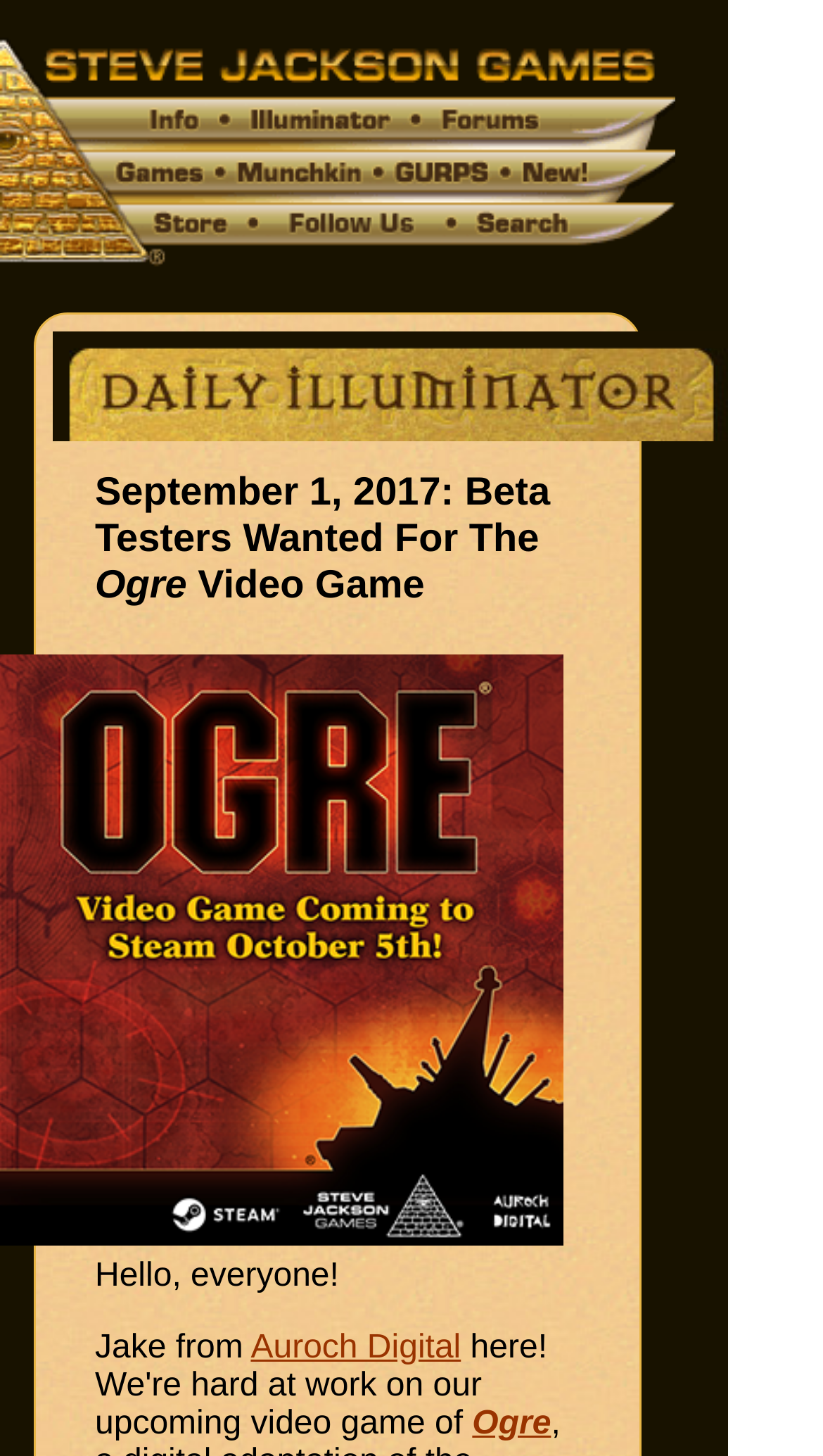Look at the image and give a detailed response to the following question: Who is the author of the text?

I found the answer by looking at the text content of the webpage, specifically the sentence 'Hello, everyone! Jake from...' which indicates that Jake is the author of the text.